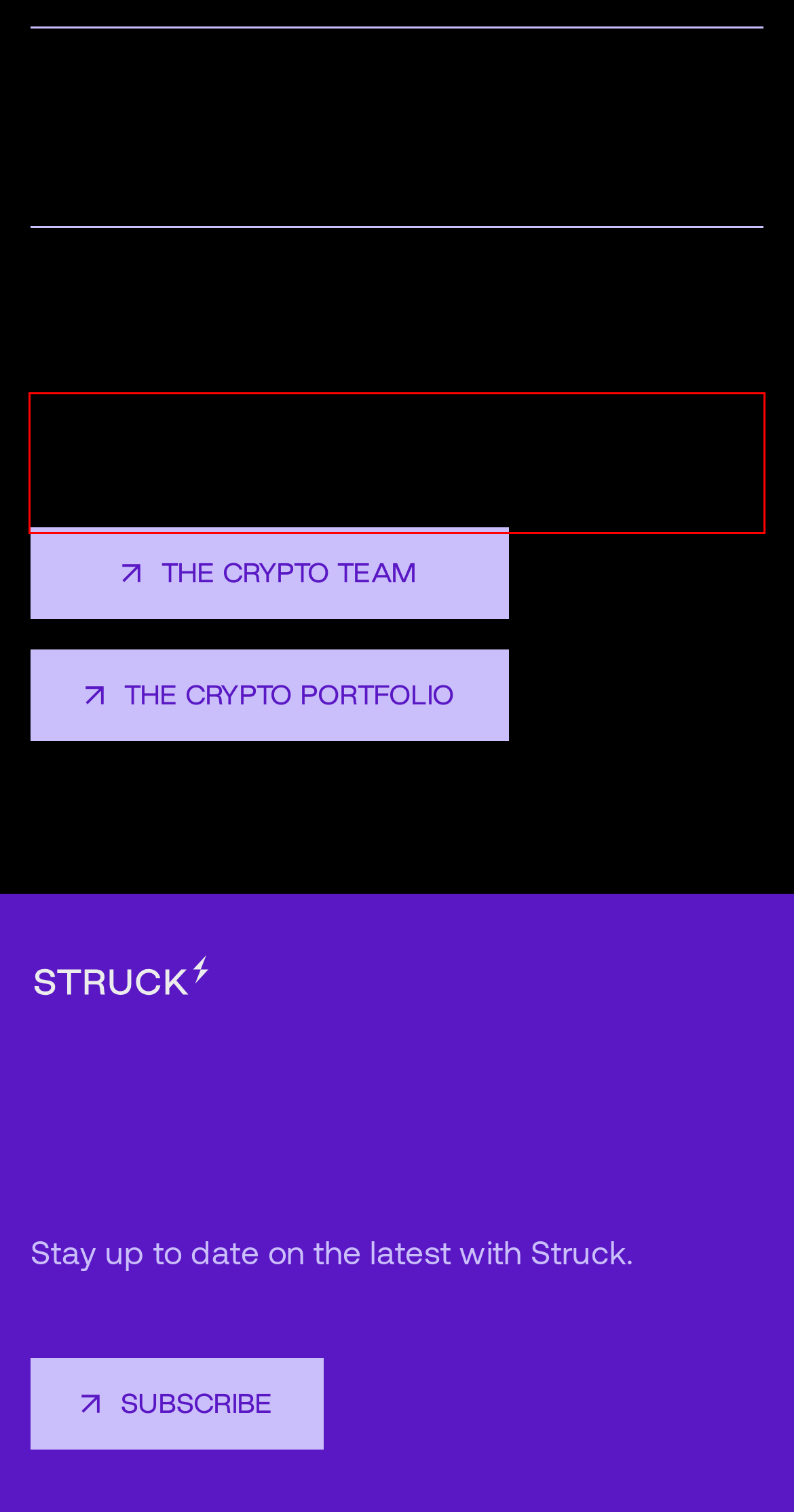Using the webpage screenshot, recognize and capture the text within the red bounding box.

“STRUCK CRYPTO PASSED, BUT WE GOT 2 OTHER INVESTORS THROUGH THEIR DEAL FLOW EMAIL, AND THEY EVEN INTRODUCED US TO A GOOD LAWYER TO HELP US FORM OUR FOUNDATION.”